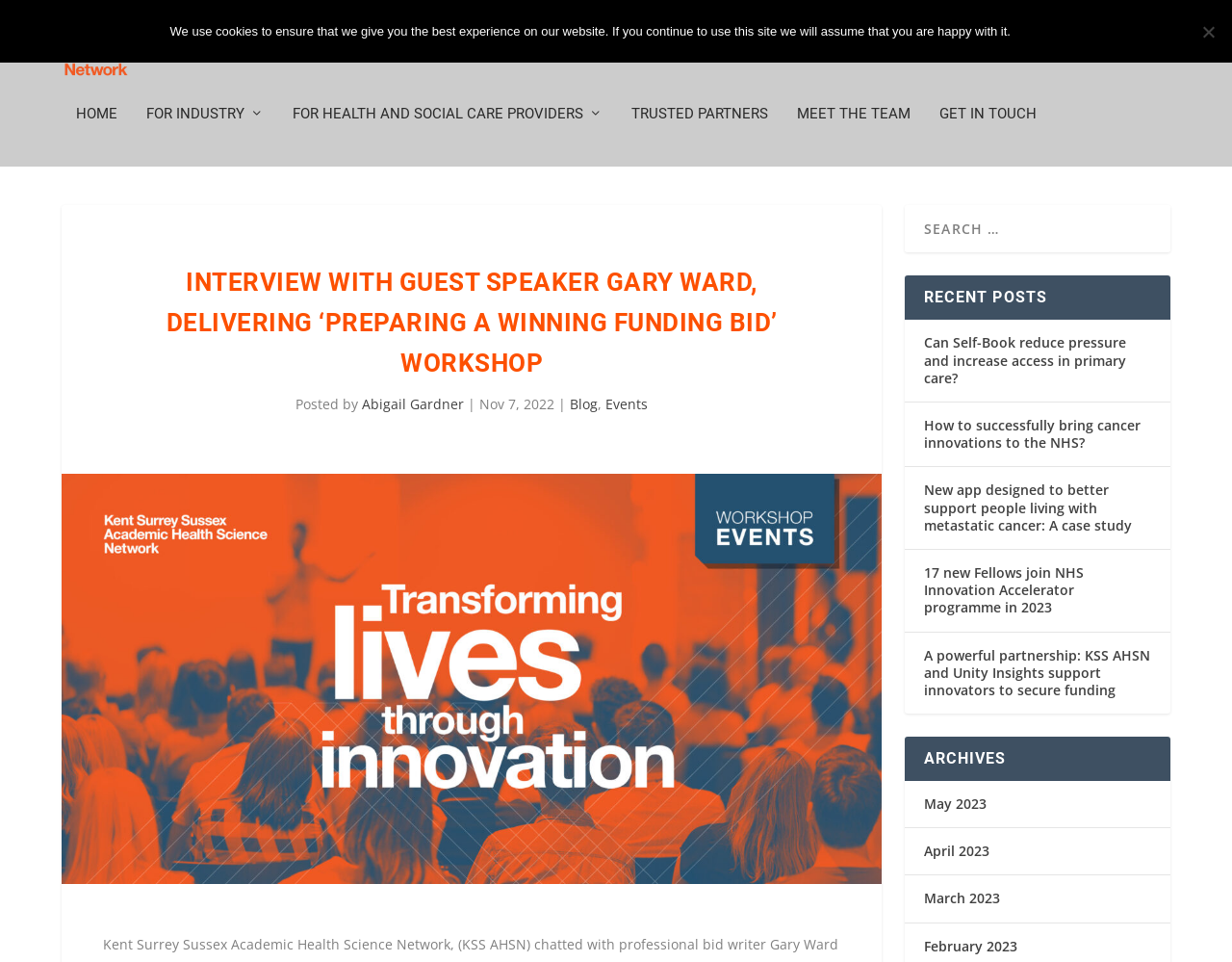Give a short answer using one word or phrase for the question:
How many archive links are listed?

4